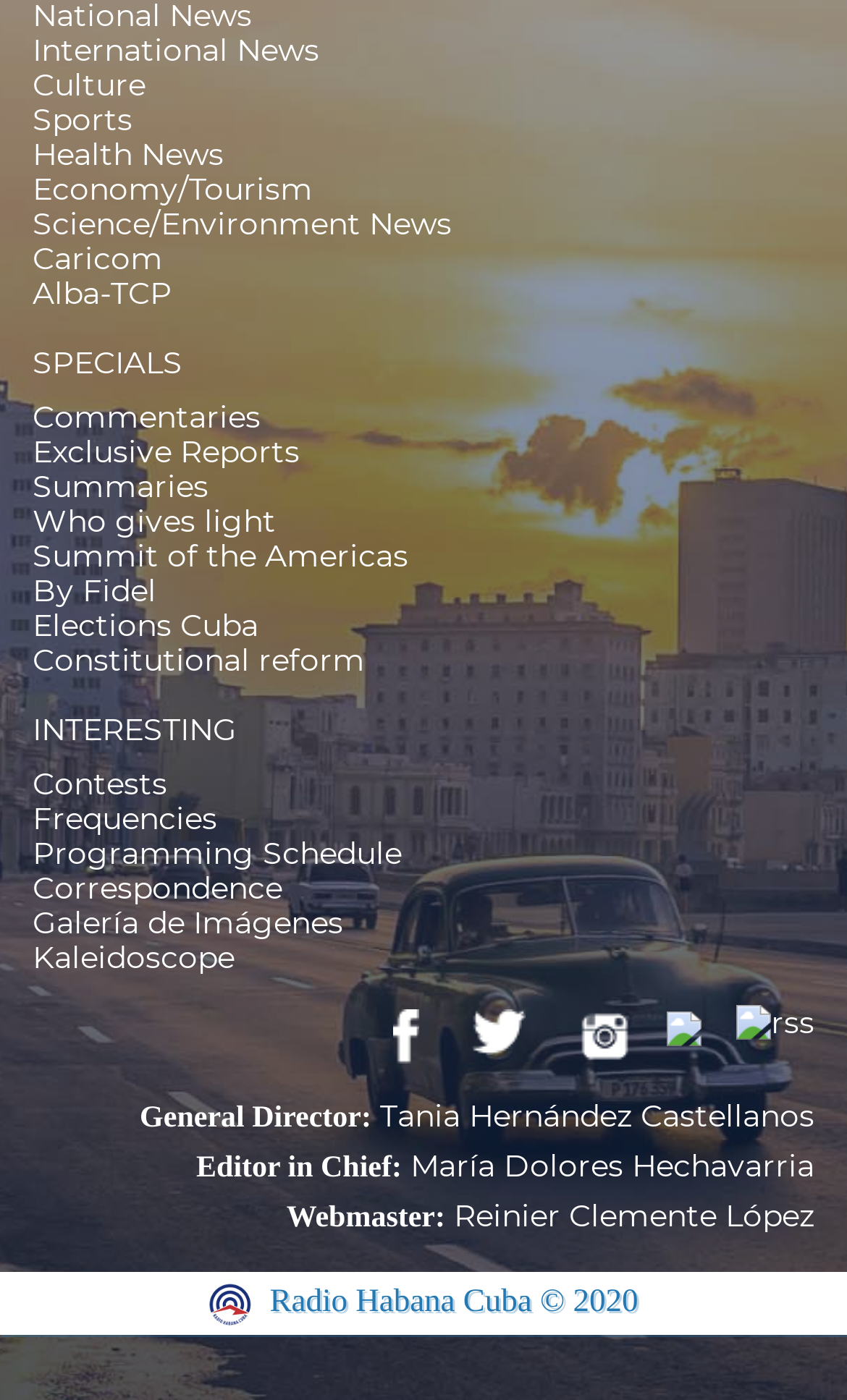Locate the bounding box coordinates of the element's region that should be clicked to carry out the following instruction: "Check out Contests". The coordinates need to be four float numbers between 0 and 1, i.e., [left, top, right, bottom].

[0.038, 0.546, 0.197, 0.574]